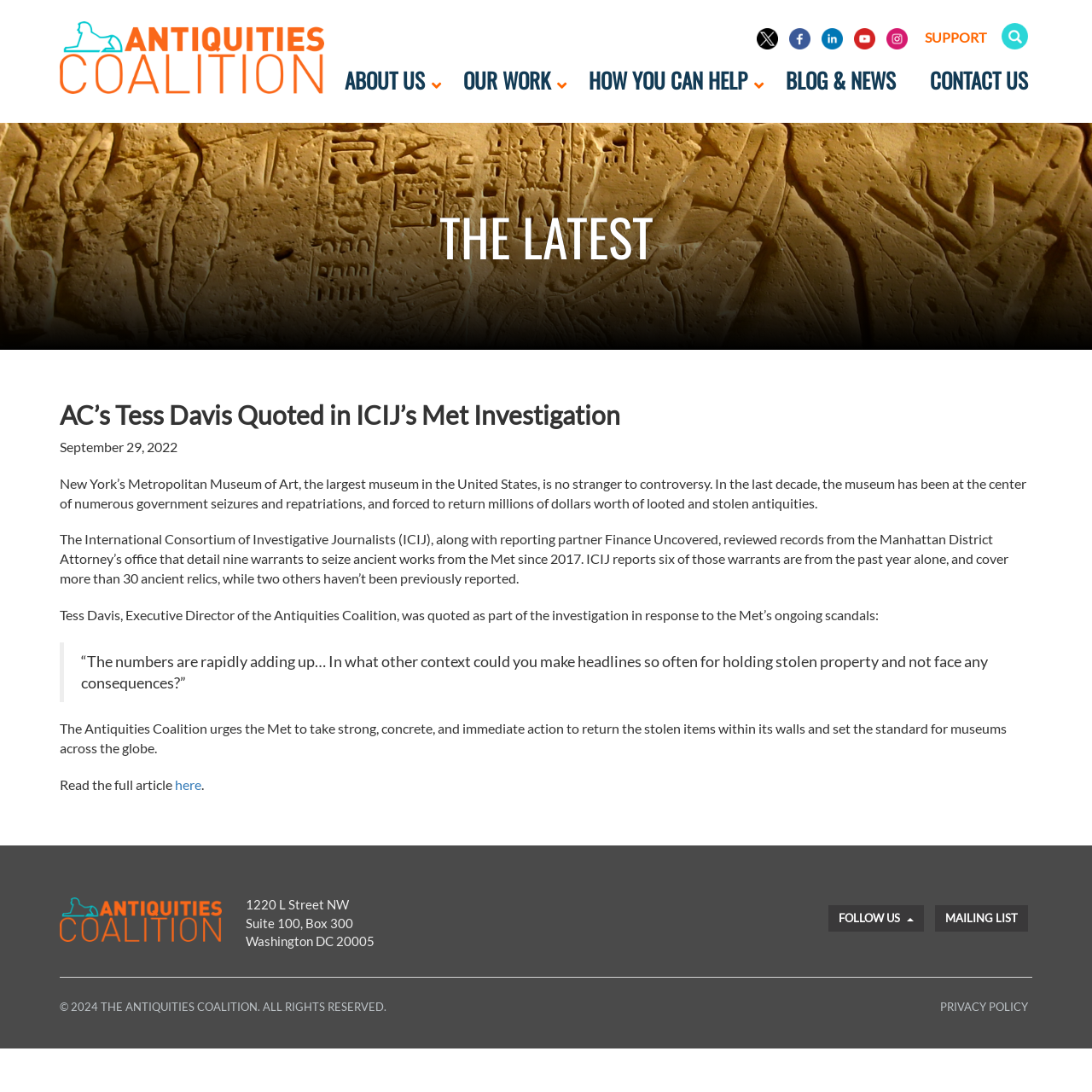Provide the bounding box coordinates of the area you need to click to execute the following instruction: "View About Us page".

[0.3, 0.05, 0.409, 0.098]